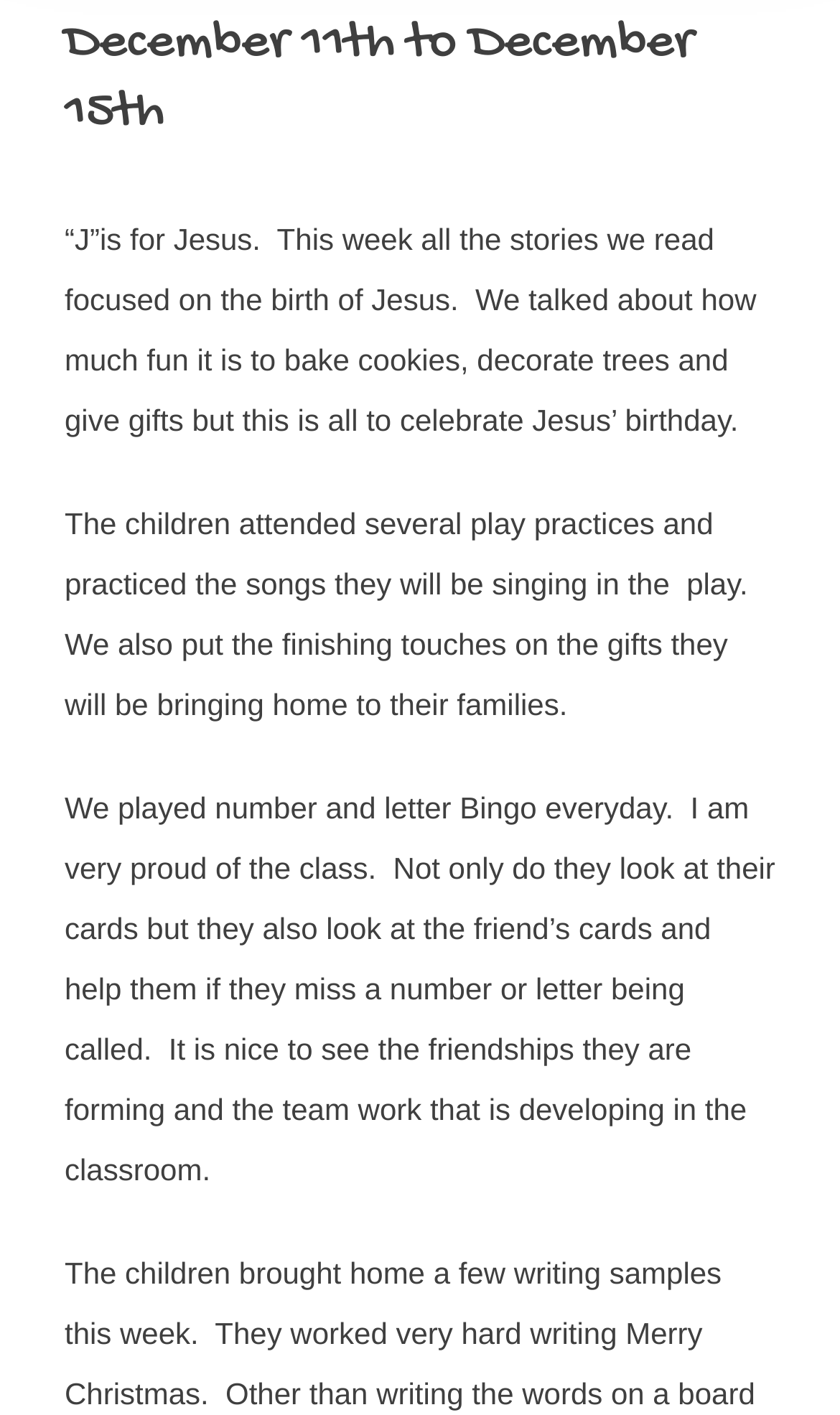Can you find the bounding box coordinates for the UI element given this description: "Back to Blog Overview"? Provide the coordinates as four float numbers between 0 and 1: [left, top, right, bottom].

None